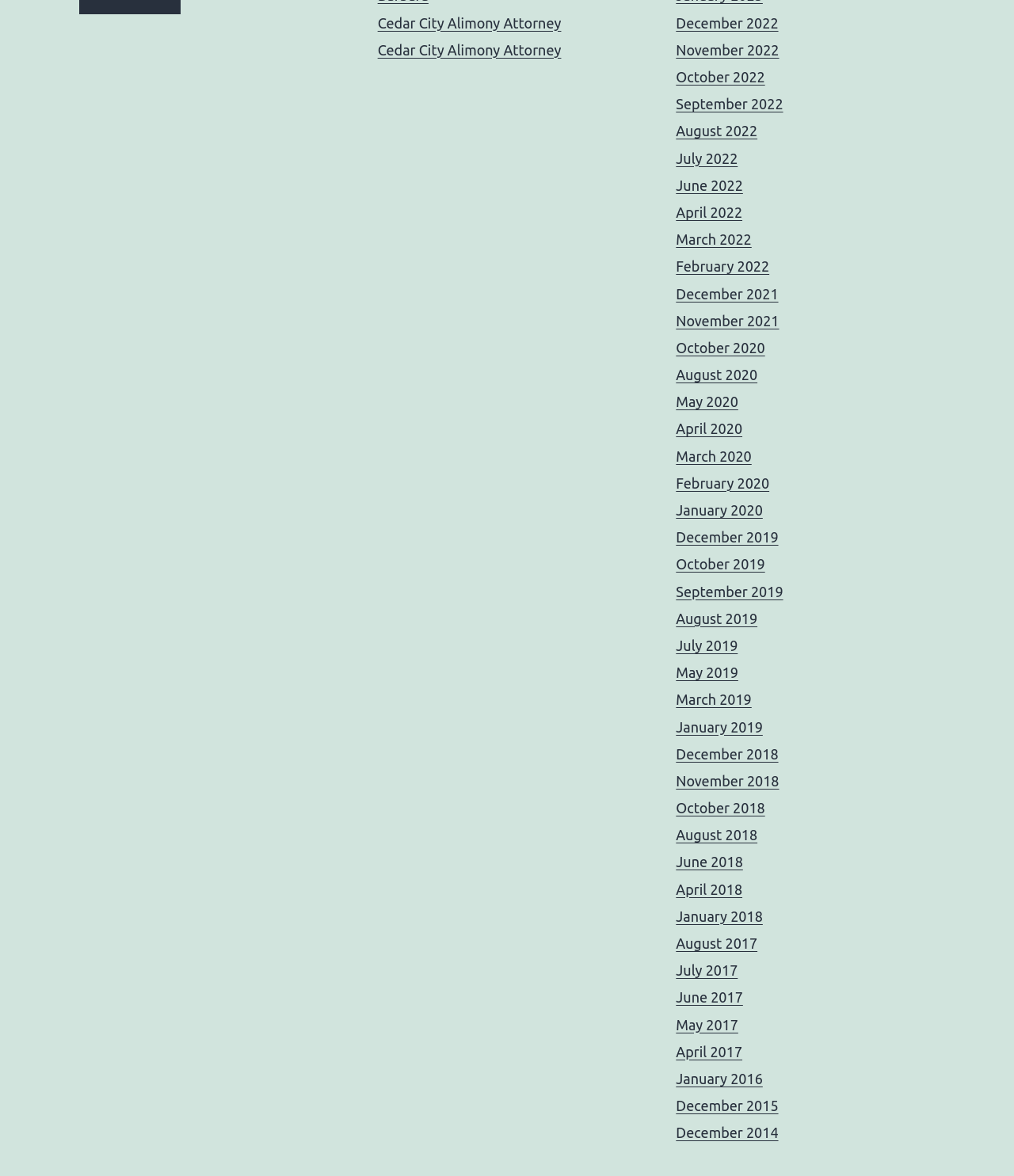What is the most recent month listed on the webpage?
Answer the question with as much detail as you can, using the image as a reference.

The webpage has a list of links with year and month information. The most recent month listed is December 2022, which is at the top of the list.